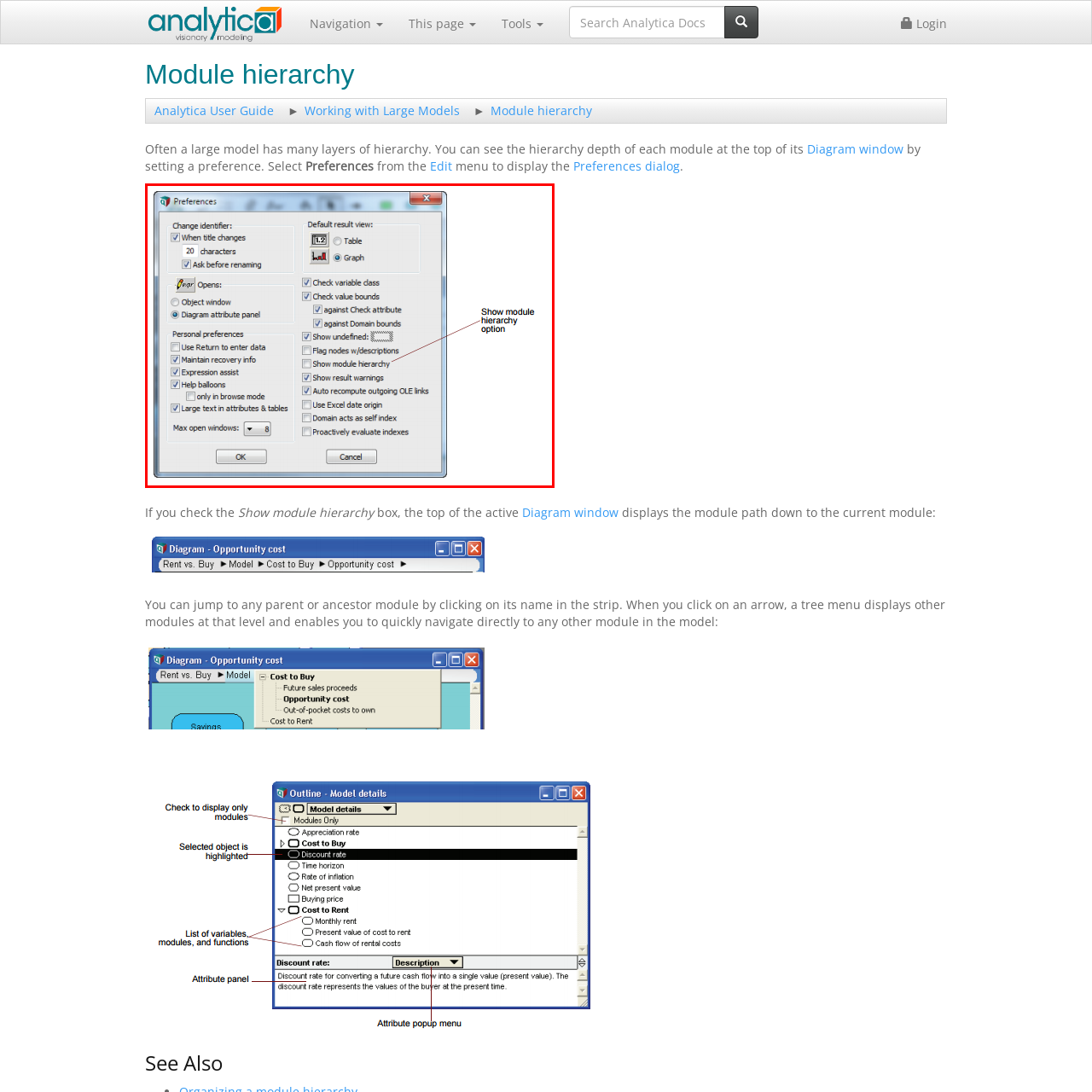What option is highlighted on the right side?
Inspect the image enclosed by the red bounding box and elaborate on your answer with as much detail as possible based on the visual cues.

The right side of the interface emphasizes the 'Show module hierarchy' option with an arrow pointing to it, indicating its importance in managing the application's hierarchy layout.